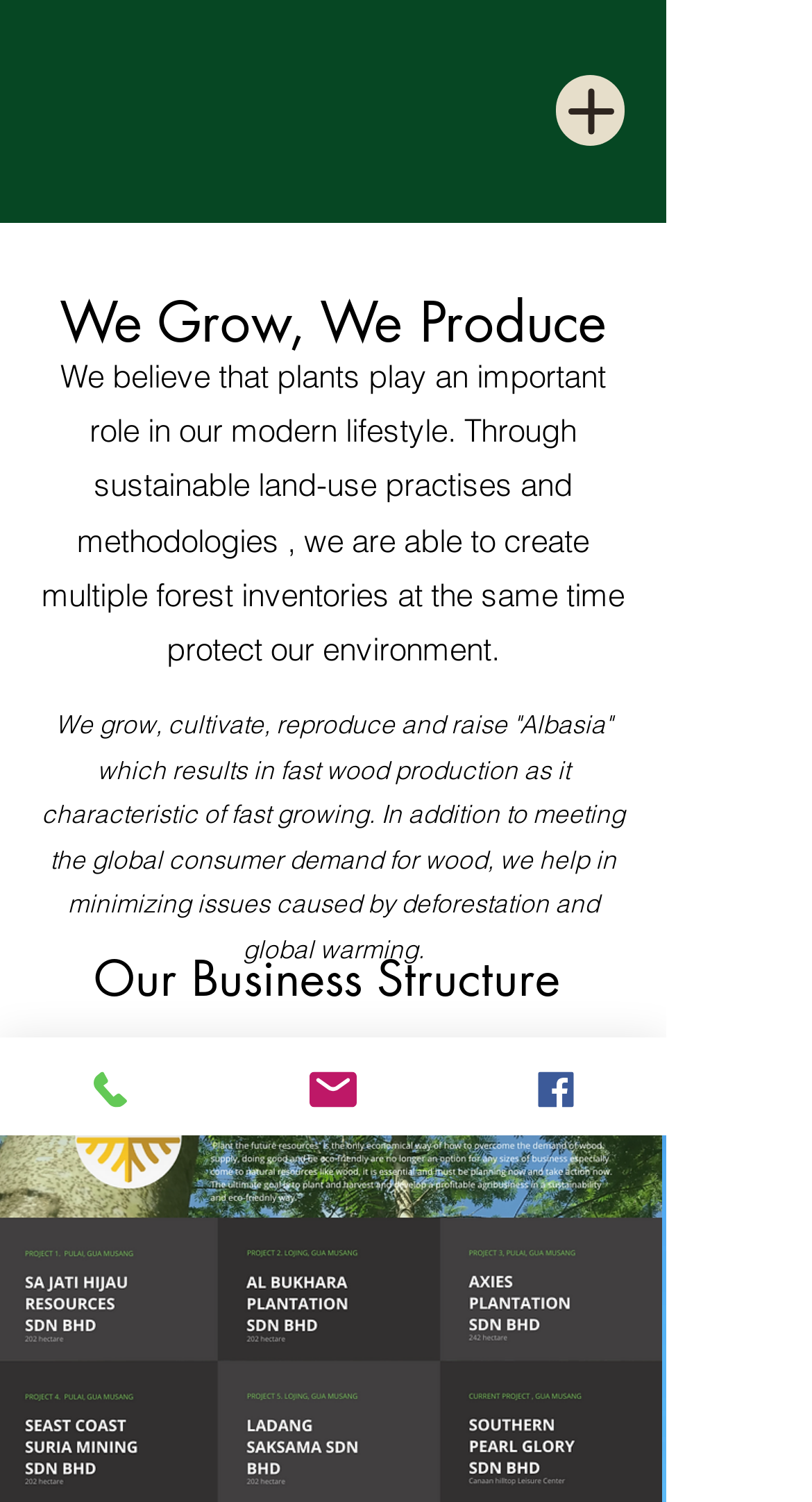How many contact methods are provided?
Answer the question with a single word or phrase, referring to the image.

Three